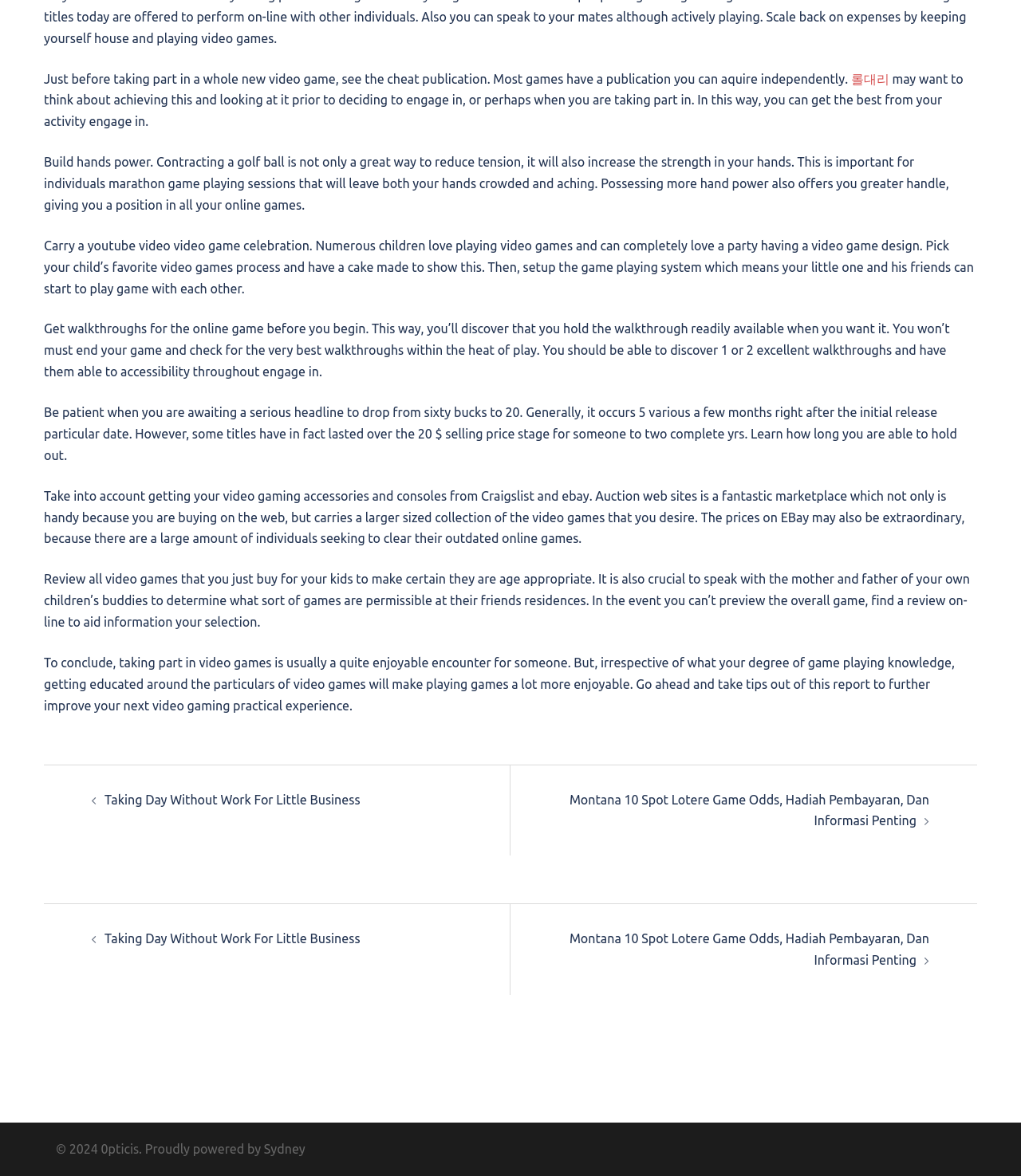Give a short answer using one word or phrase for the question:
How can you get the best from your game play?

By reading the cheat publication